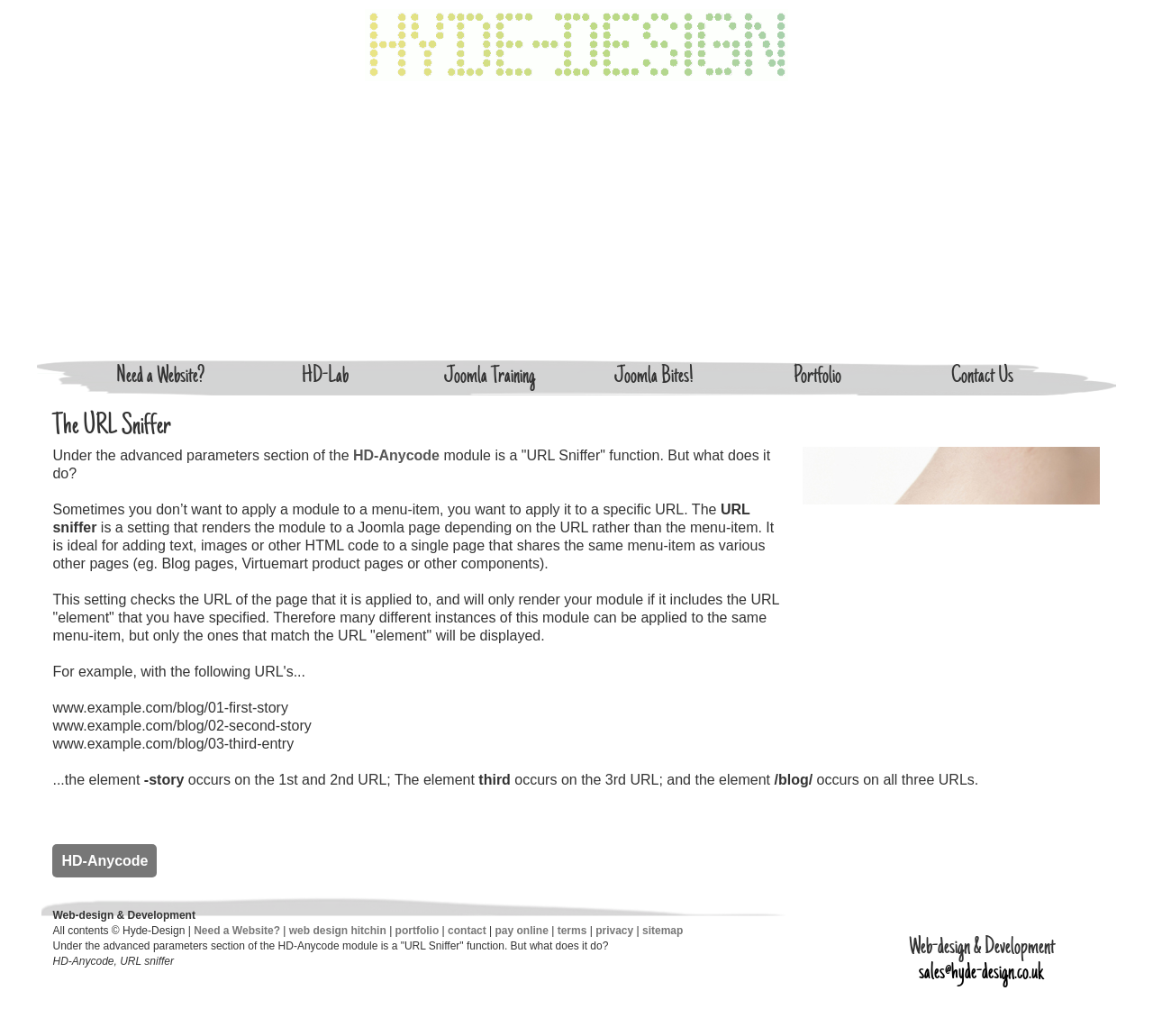What is the benefit of using the URL Sniffer function? From the image, respond with a single word or brief phrase.

Apply module to specific page